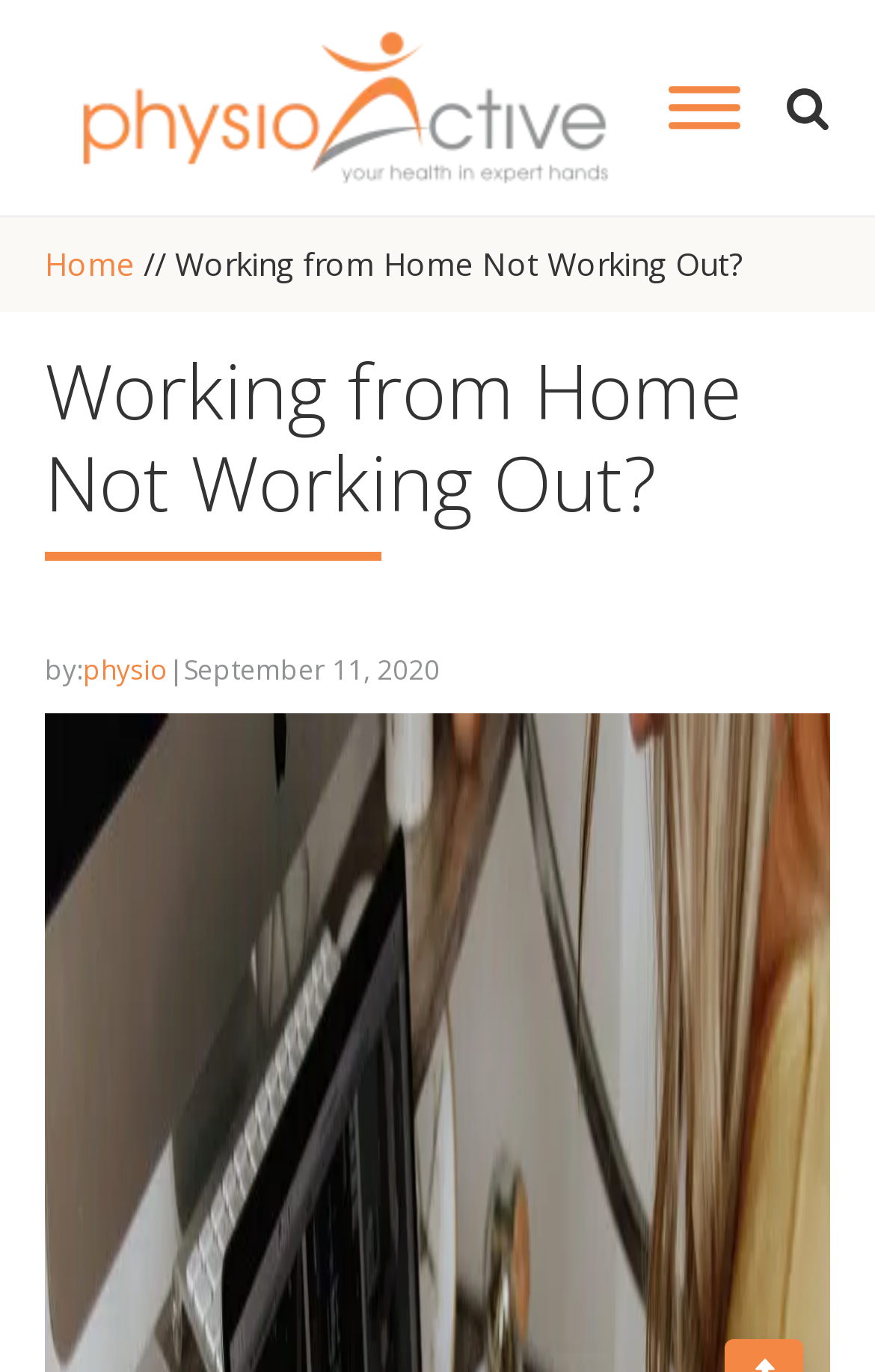Using the information in the image, give a detailed answer to the following question: What is the logo of the website?

I found the logo by looking at the image element with the text 'Logo', which is located at the top-left corner of the webpage, indicating that it is the logo of the website.